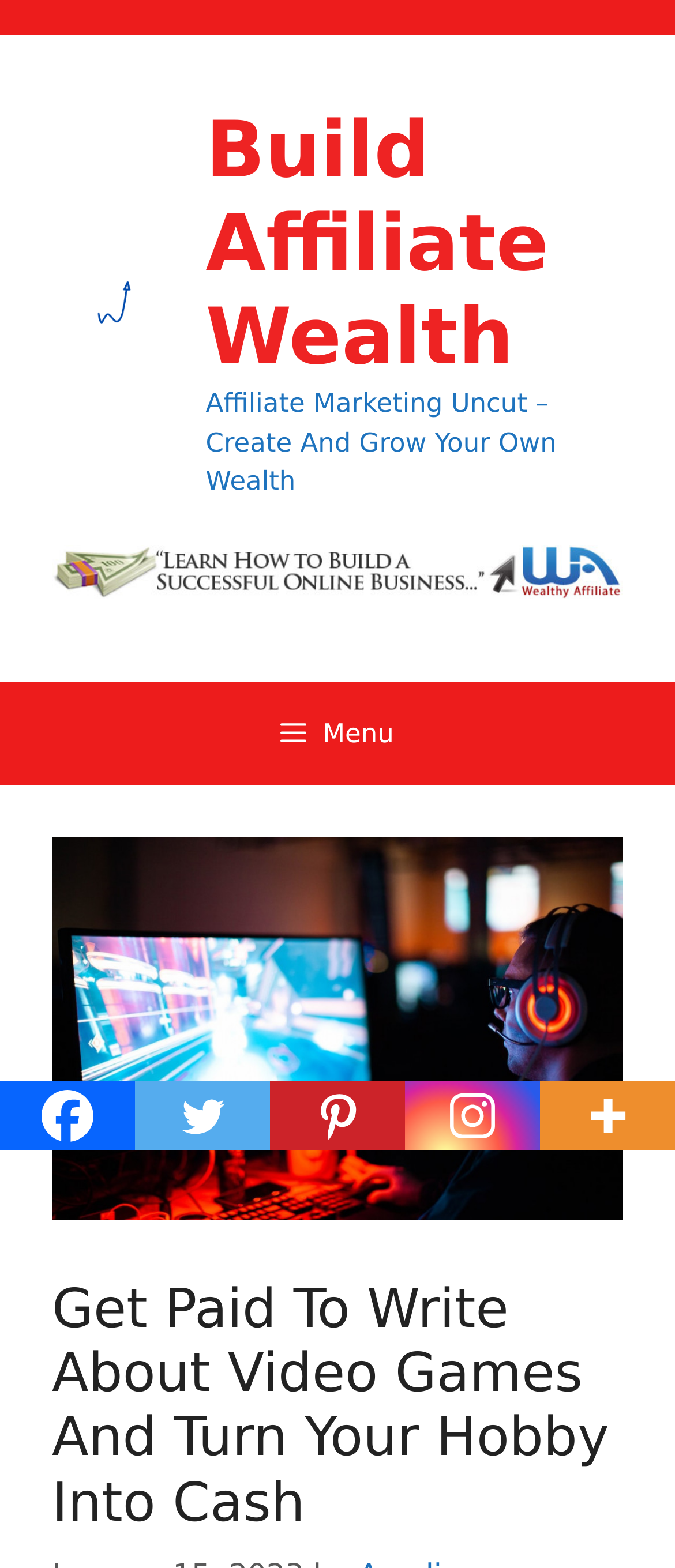Provide a thorough description of this webpage.

The webpage appears to be a blog or article about turning a hobby into cash, specifically focusing on writing about video games. At the top of the page, there is a banner with the title "Get Paid To Write About Video Games And Turn Your Hobby Into Cash | Build Affiliate Wealth". Below the banner, there is a section with a link to "Build Affiliate Wealth" accompanied by an image, and a static text that reads "Affiliate Marketing Uncut – Create And Grow Your Own Wealth".

To the right of this section, there is a complementary section with a link and an image. The main content of the page is likely located below this section, but it is not explicitly described in the accessibility tree.

In the top-right corner, there is a navigation menu with a button labeled "Menu" that controls the primary menu. When expanded, the menu displays a heading that repeats the title of the page, and an image with the text "GAMING". Below the menu, there are social media links to Facebook, Twitter, Pinterest, Instagram, and More, each accompanied by an image.

The meta description suggests that the article may be about achieving accomplishments in video games, but also realizing that there is more to life than just gaming. However, the accessibility tree does not provide enough information to confirm this.